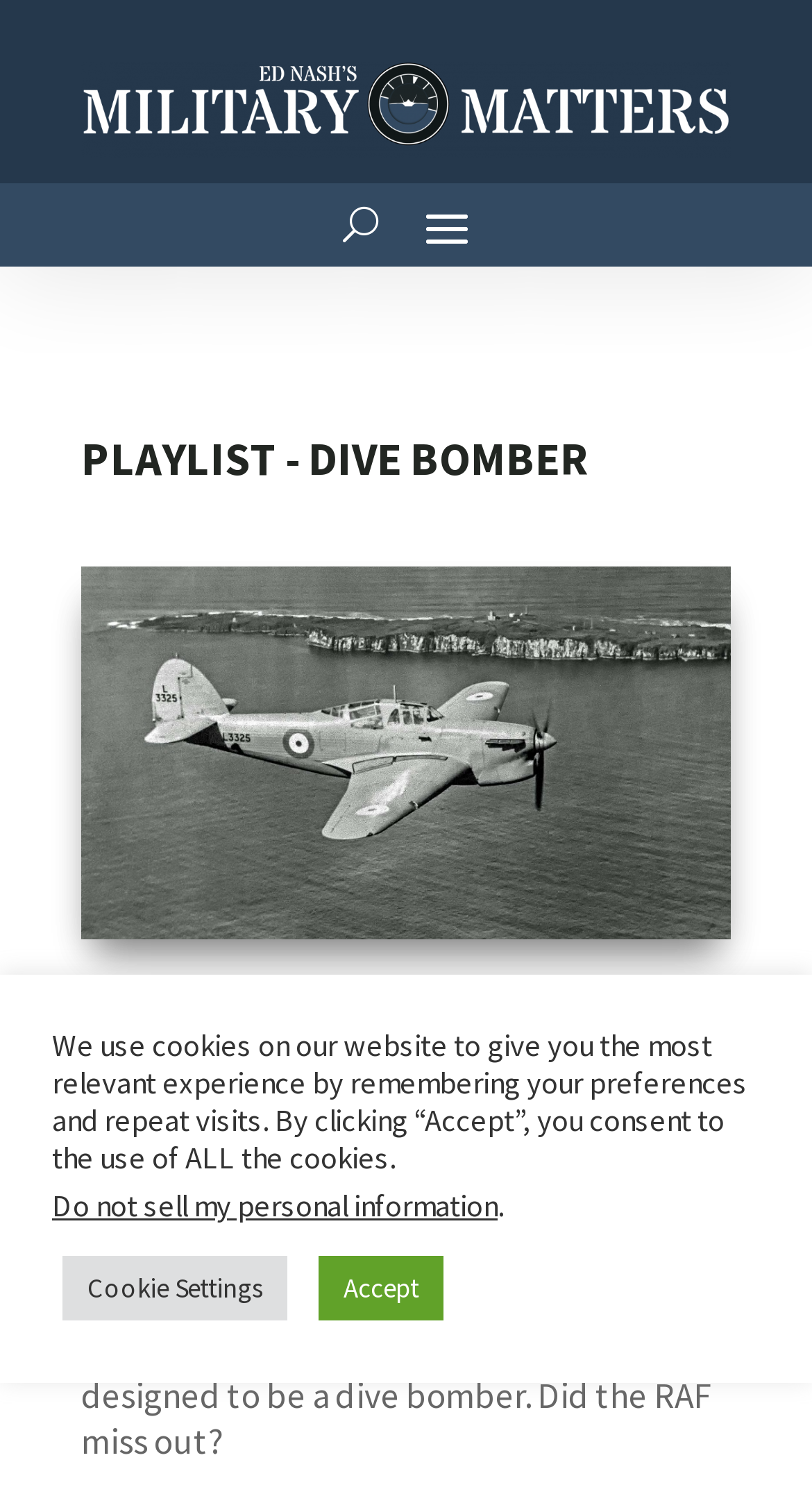What is the date of the first article?
Based on the screenshot, respond with a single word or phrase.

Nov 23, 2020